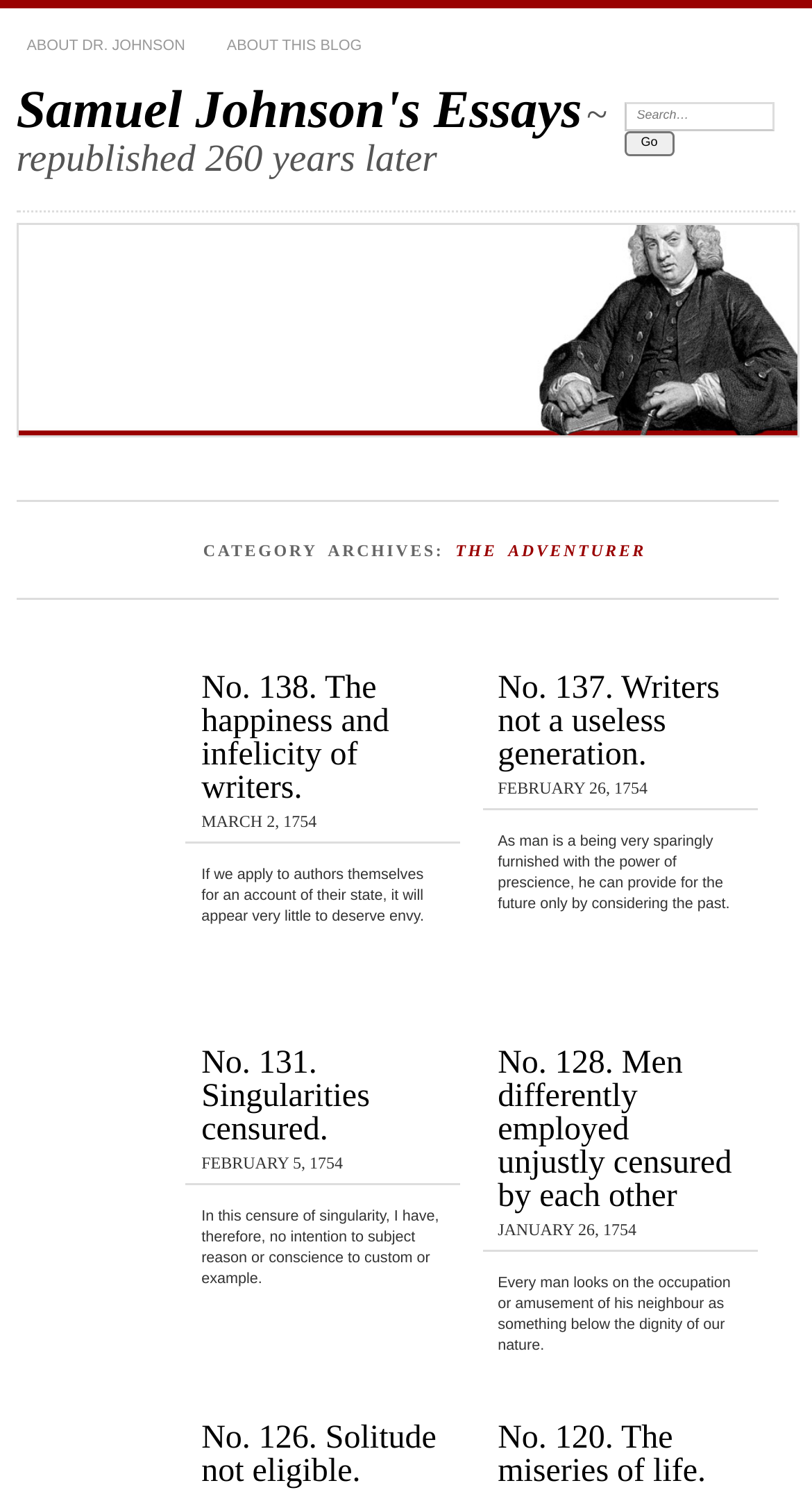What is the category of the archives?
Examine the image and provide an in-depth answer to the question.

I found this answer by examining the heading element with the text 'CATEGORY ARCHIVES: THE ADVENTURER'. This heading is located within a HeaderAsNonLandmark element, which suggests that it is a category archive.